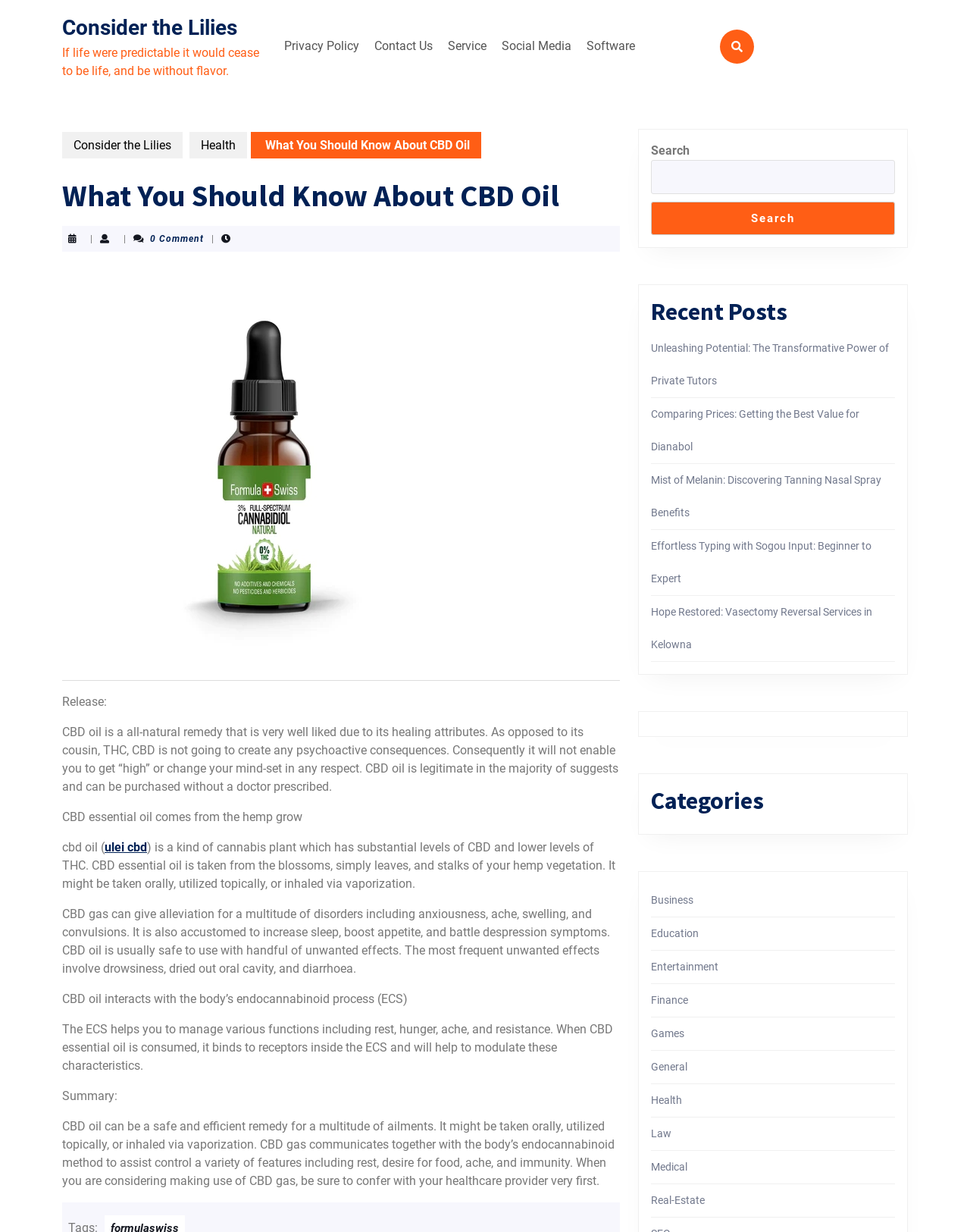How is CBD Oil consumed?
Based on the image, answer the question with as much detail as possible.

The webpage mentions that CBD Oil can be taken orally, used topically, or inhaled via vaporization, indicating that there are multiple ways to consume CBD Oil.